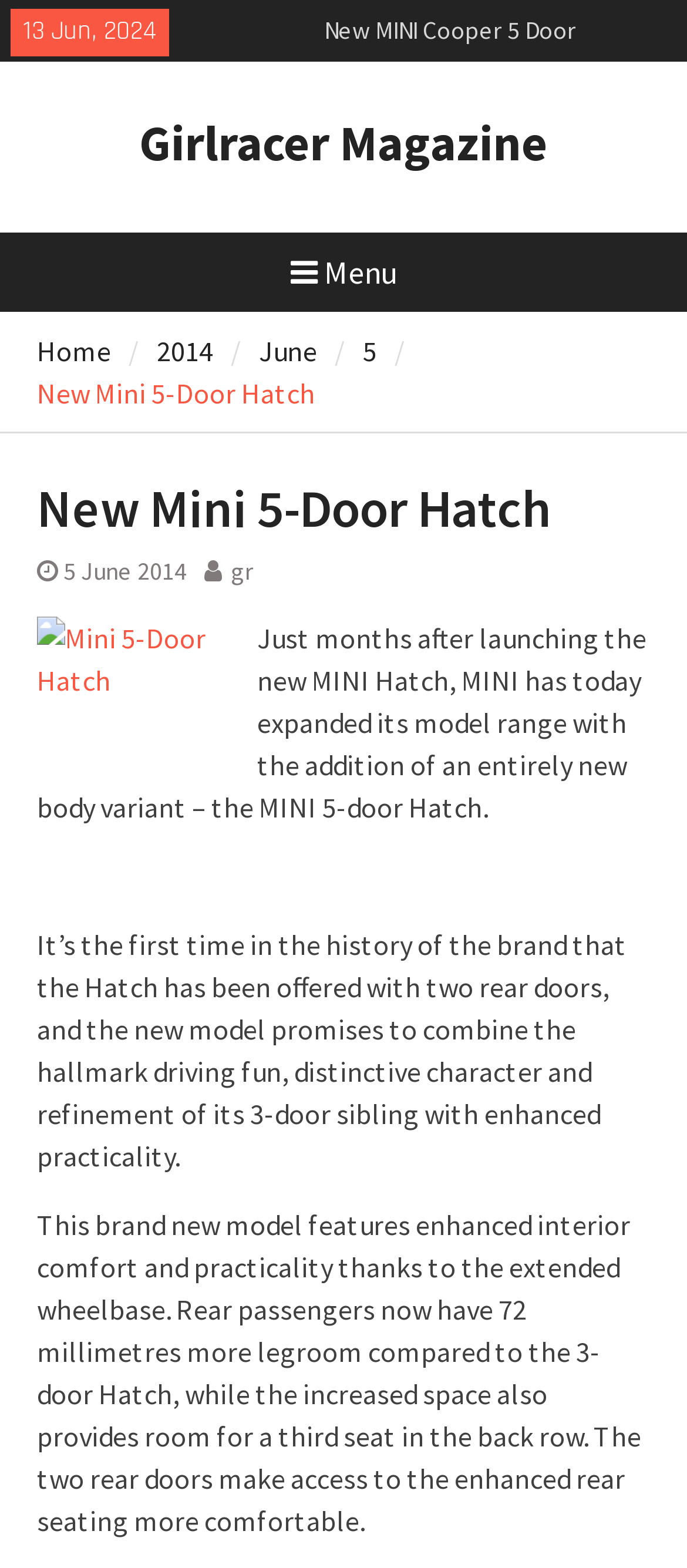Point out the bounding box coordinates of the section to click in order to follow this instruction: "Go to the 'Home' page".

[0.053, 0.212, 0.161, 0.235]